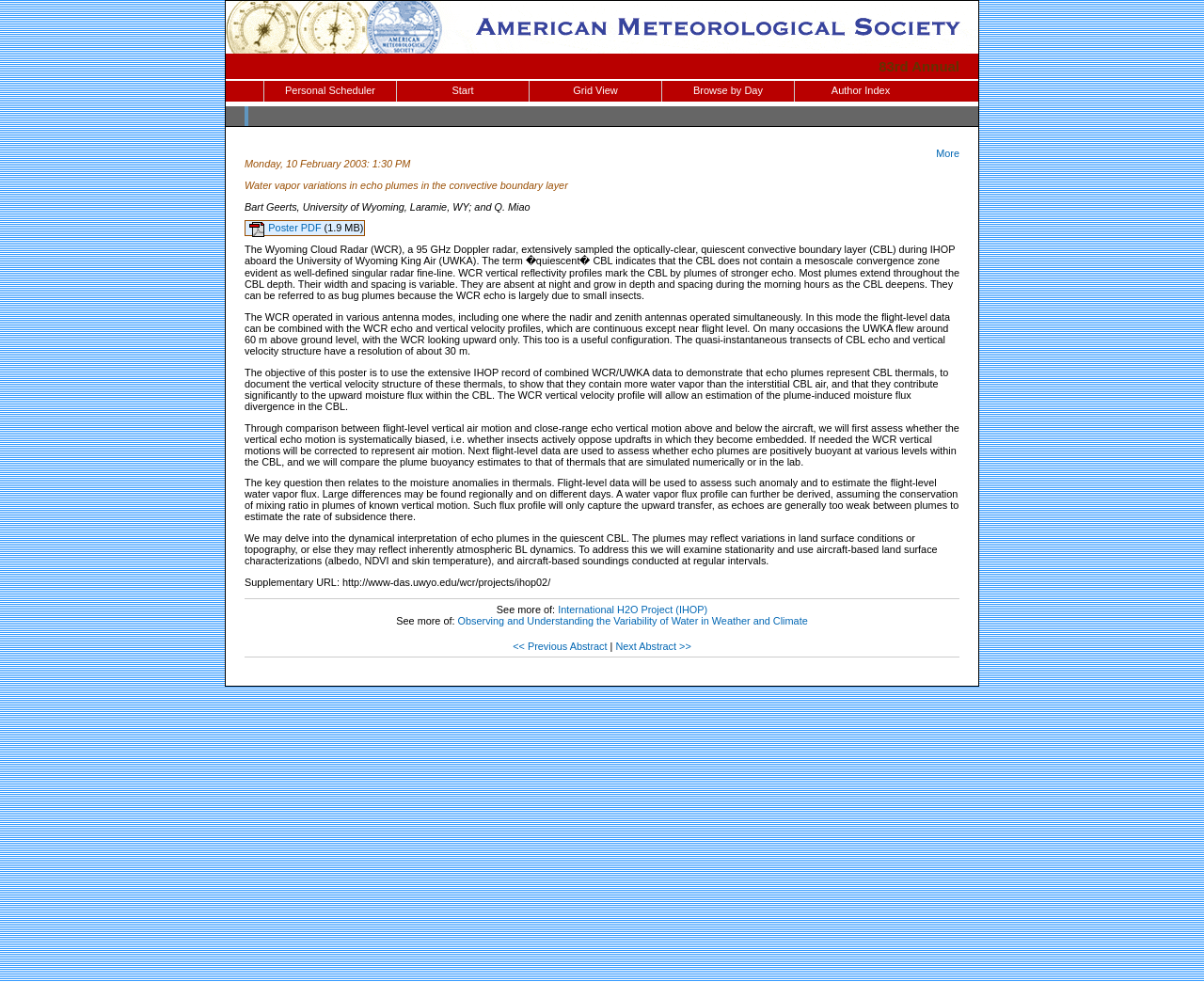Determine the bounding box coordinates for the UI element matching this description: "alt="http://www.ametsoc.org/"".

[0.188, 0.043, 0.812, 0.057]